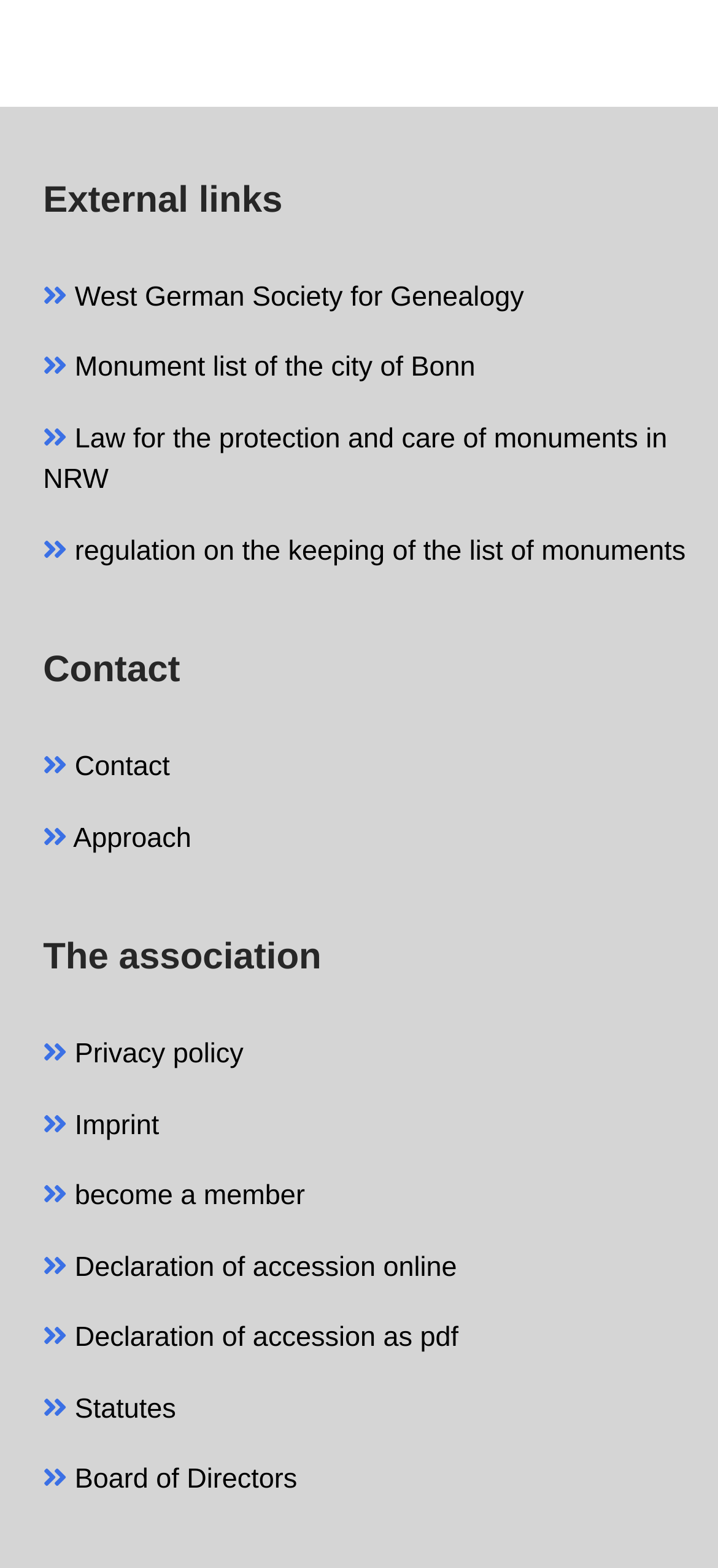How many links are under 'External links'?
Please ensure your answer is as detailed and informative as possible.

I counted the number of links under the 'External links' heading, which are 'West German Society for Genealogy', 'Monument list of the city of Bonn', 'Law for the protection and care of monuments in NRW', and 'regulation on the keeping of the list of monuments'. There are 4 links in total.